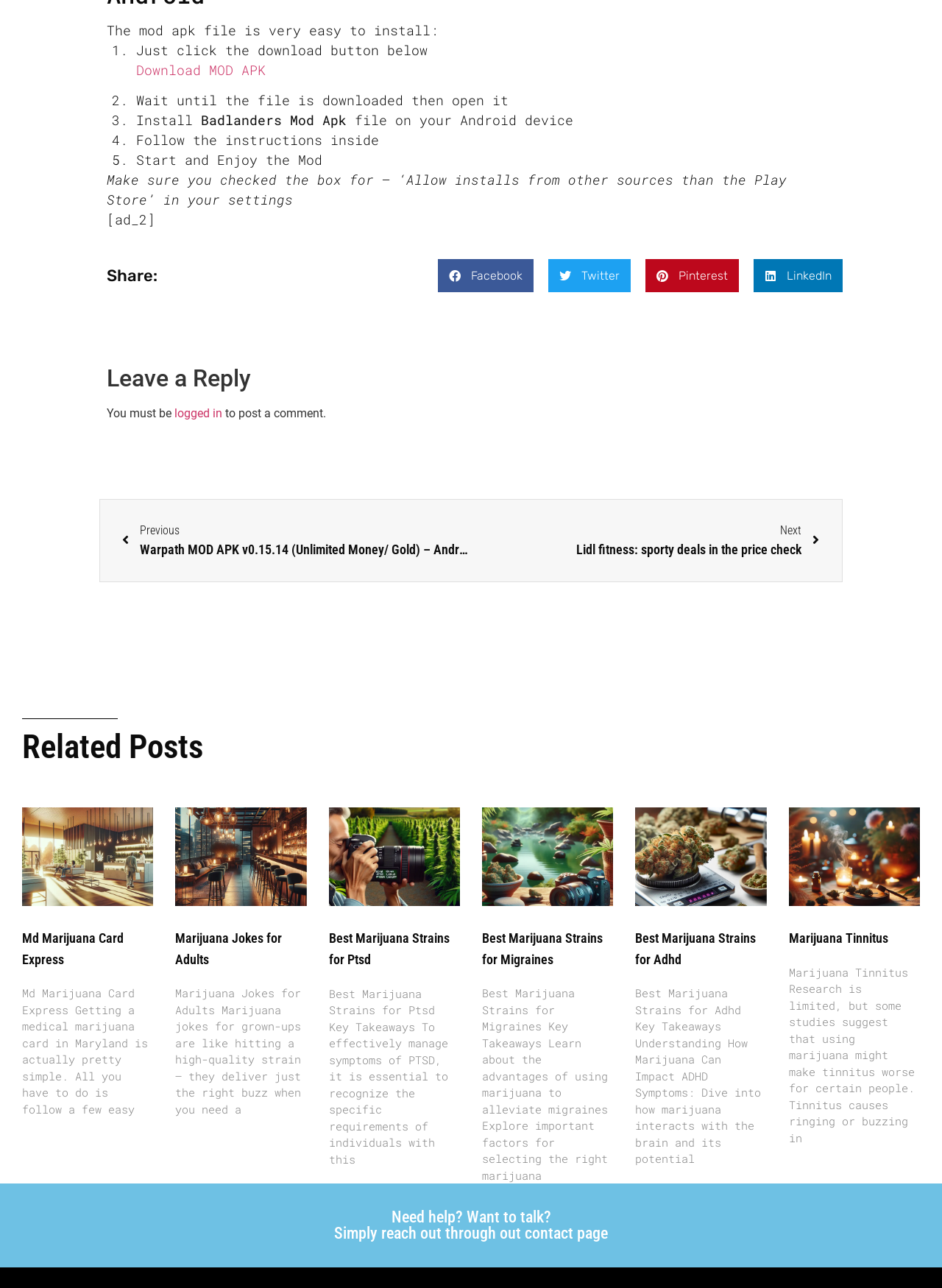Use a single word or phrase to answer the question:
How many steps are there to install the mod apk file?

5